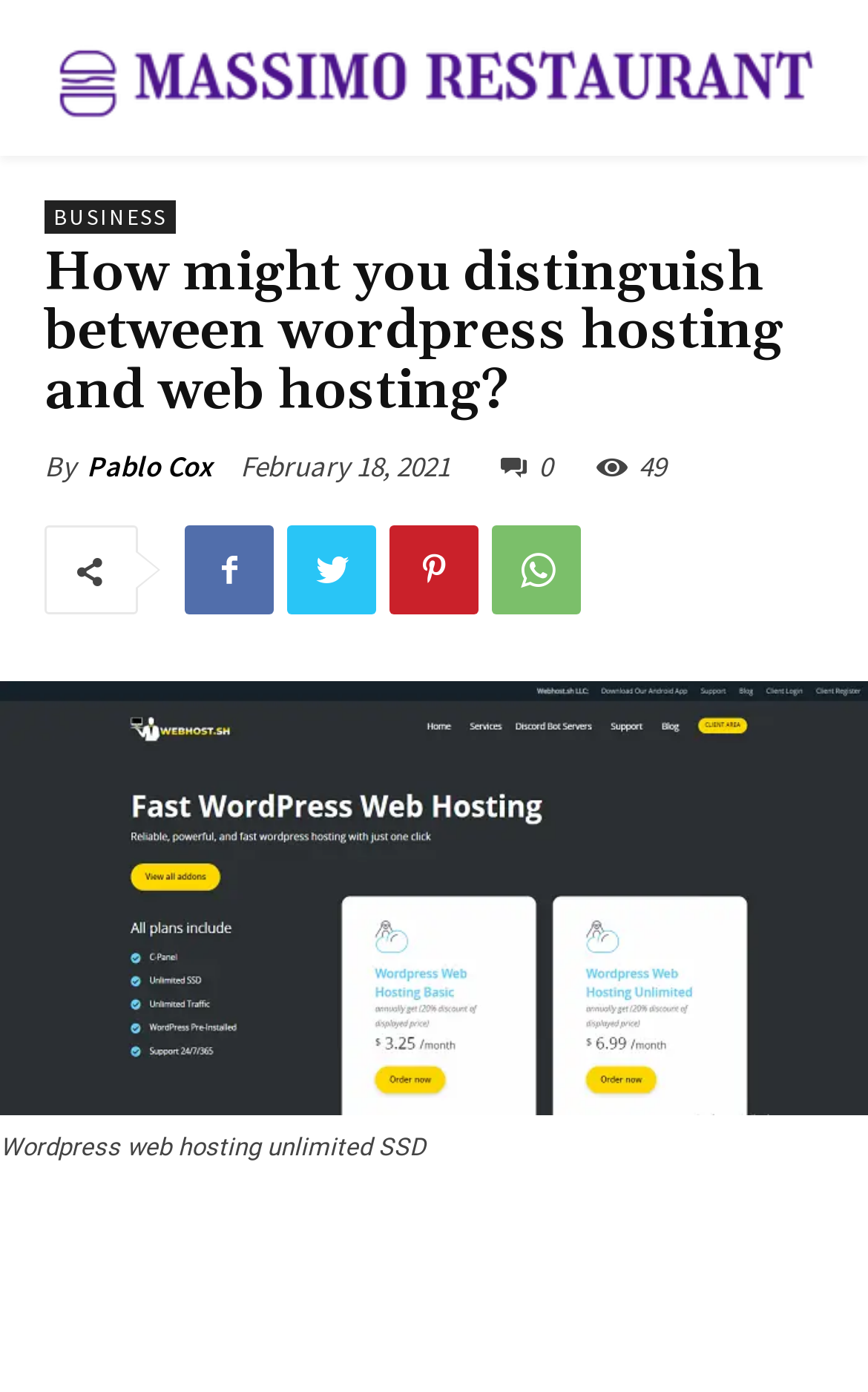Provide a brief response to the question using a single word or phrase: 
What is the topic of the article?

WordPress hosting and web hosting